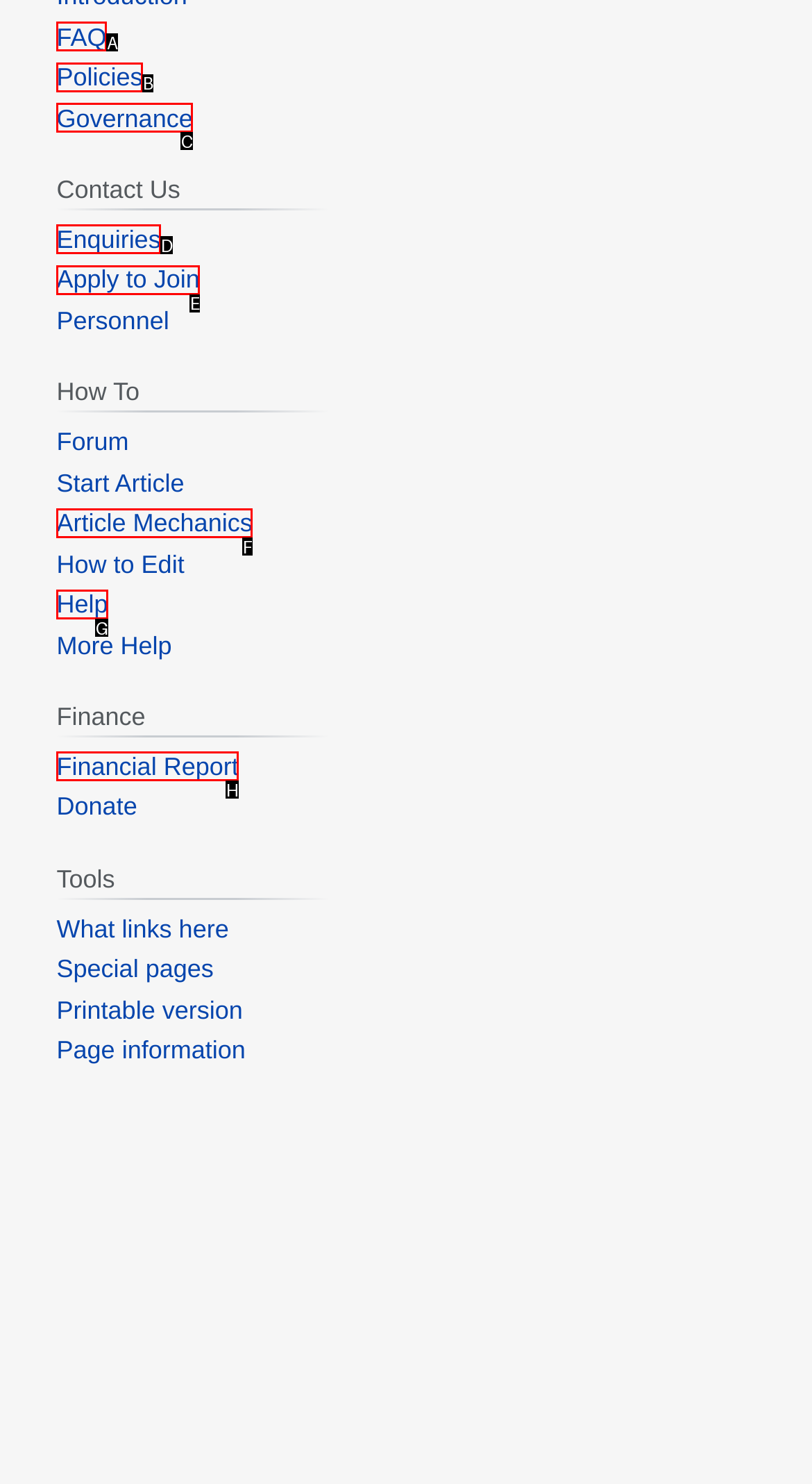With the description: FAQ, find the option that corresponds most closely and answer with its letter directly.

A